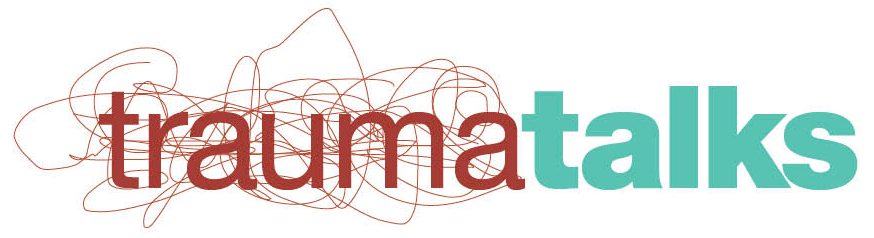Analyze the image and describe all key details you can observe.

The image features the logo for "Trauma Talks," a series dedicated to exploring the complexities of trauma and its impact on individuals. The design showcases the phrase "trauma talks," with the word "trauma" depicted in a deep red hue intertwined with a series of abstract, wavy lines, suggesting the intricate and often chaotic nature of trauma experiences. The word "talks" is presented in a calming turquoise color, embodying the hope and dialogue surrounding healing and recovery. This visual contrast emphasizes the program's focus on addressing the serious subject of trauma while promoting communication and understanding.